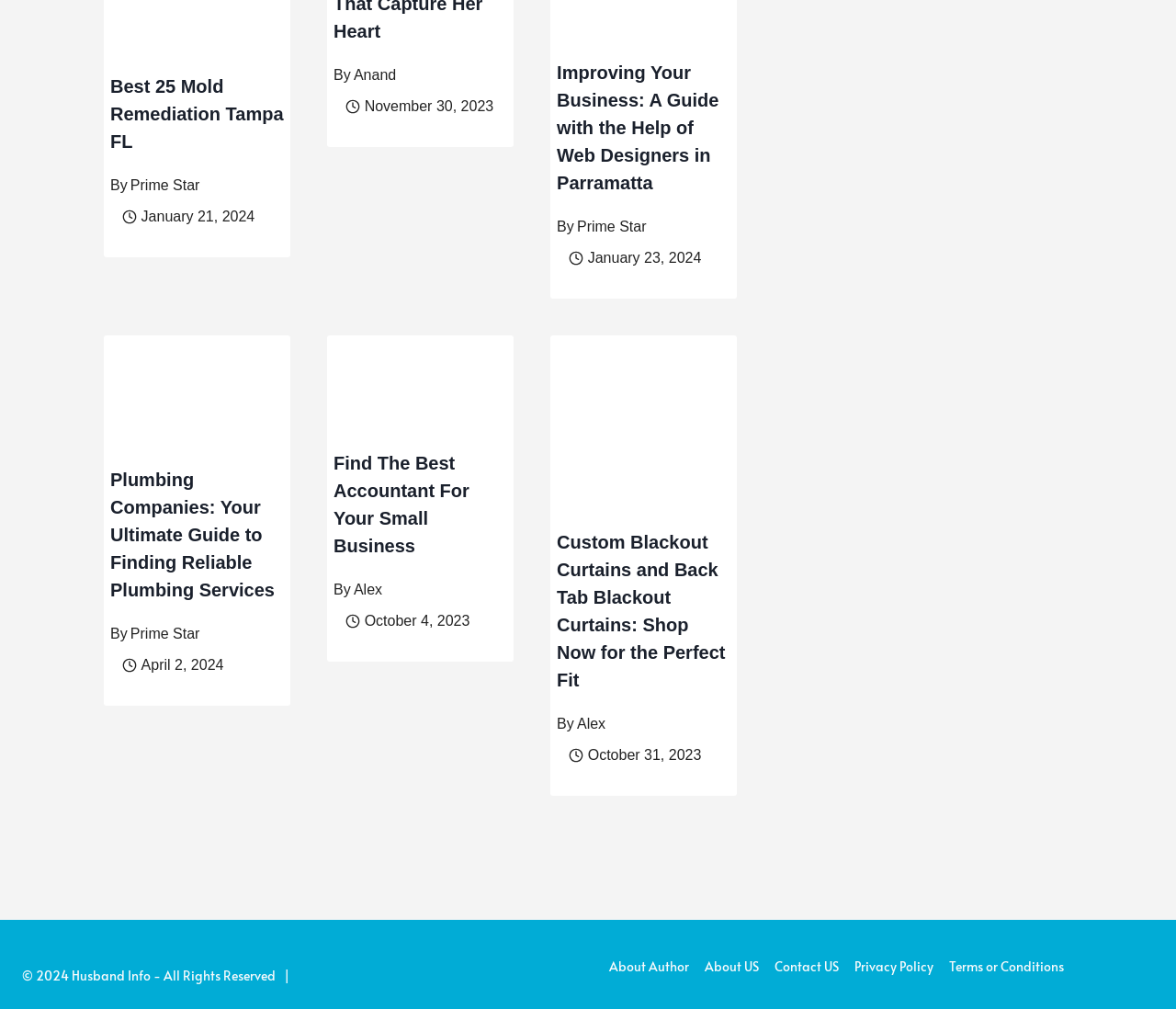Please find the bounding box coordinates of the element's region to be clicked to carry out this instruction: "Go to the 'About Author' page".

[0.512, 0.939, 0.593, 0.978]